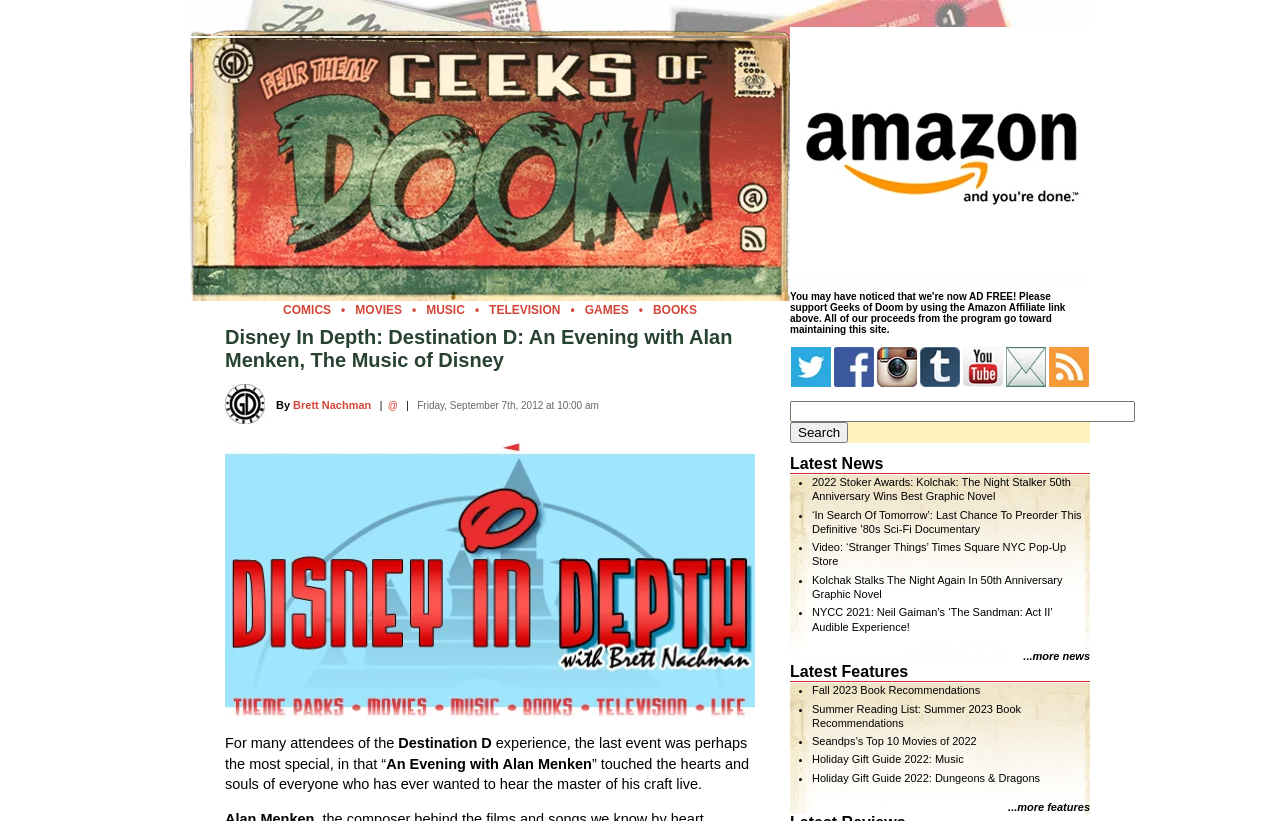Identify the bounding box coordinates of the section that should be clicked to achieve the task described: "Read the article 'Destination D: An Evening with Alan Menken'".

[0.176, 0.896, 0.585, 0.965]